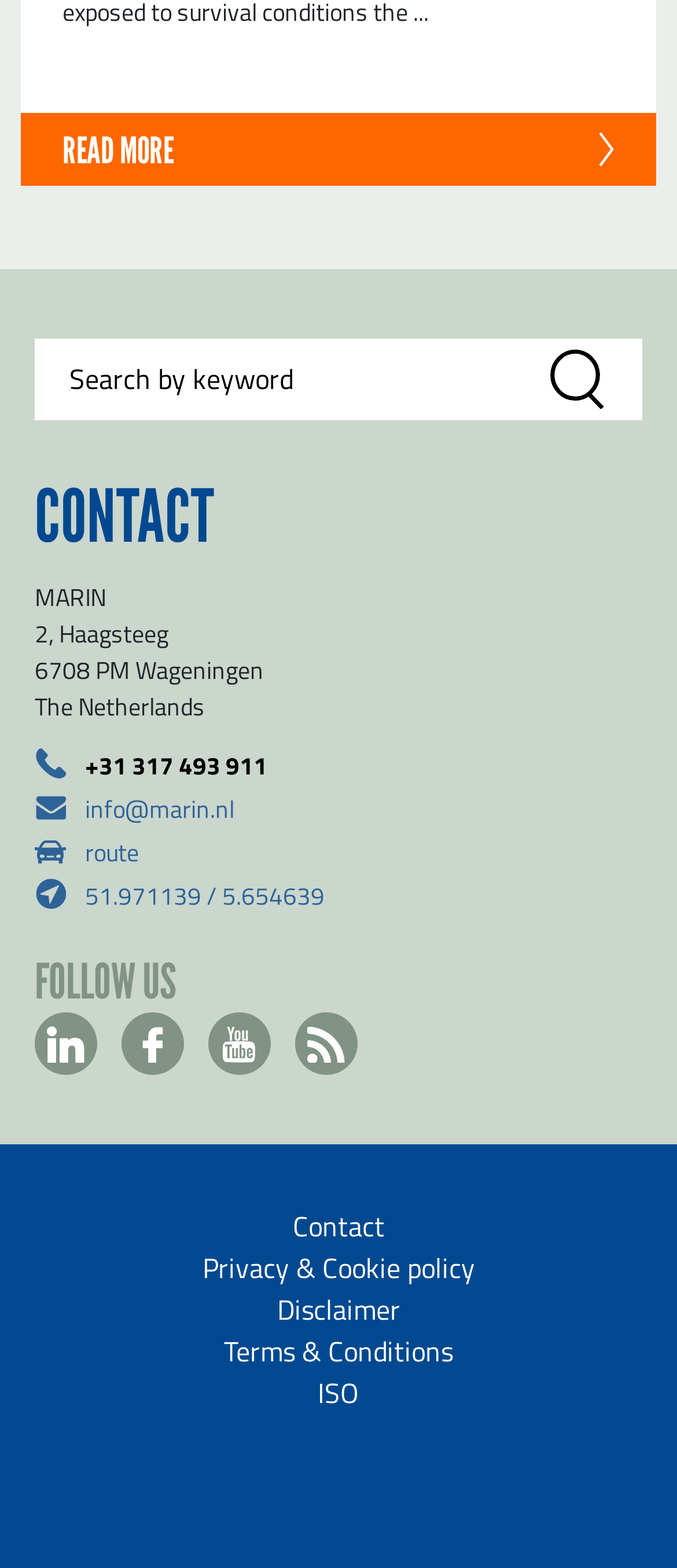Please give a concise answer to this question using a single word or phrase: 
What is the keyword search box labeled as?

Search by keyword